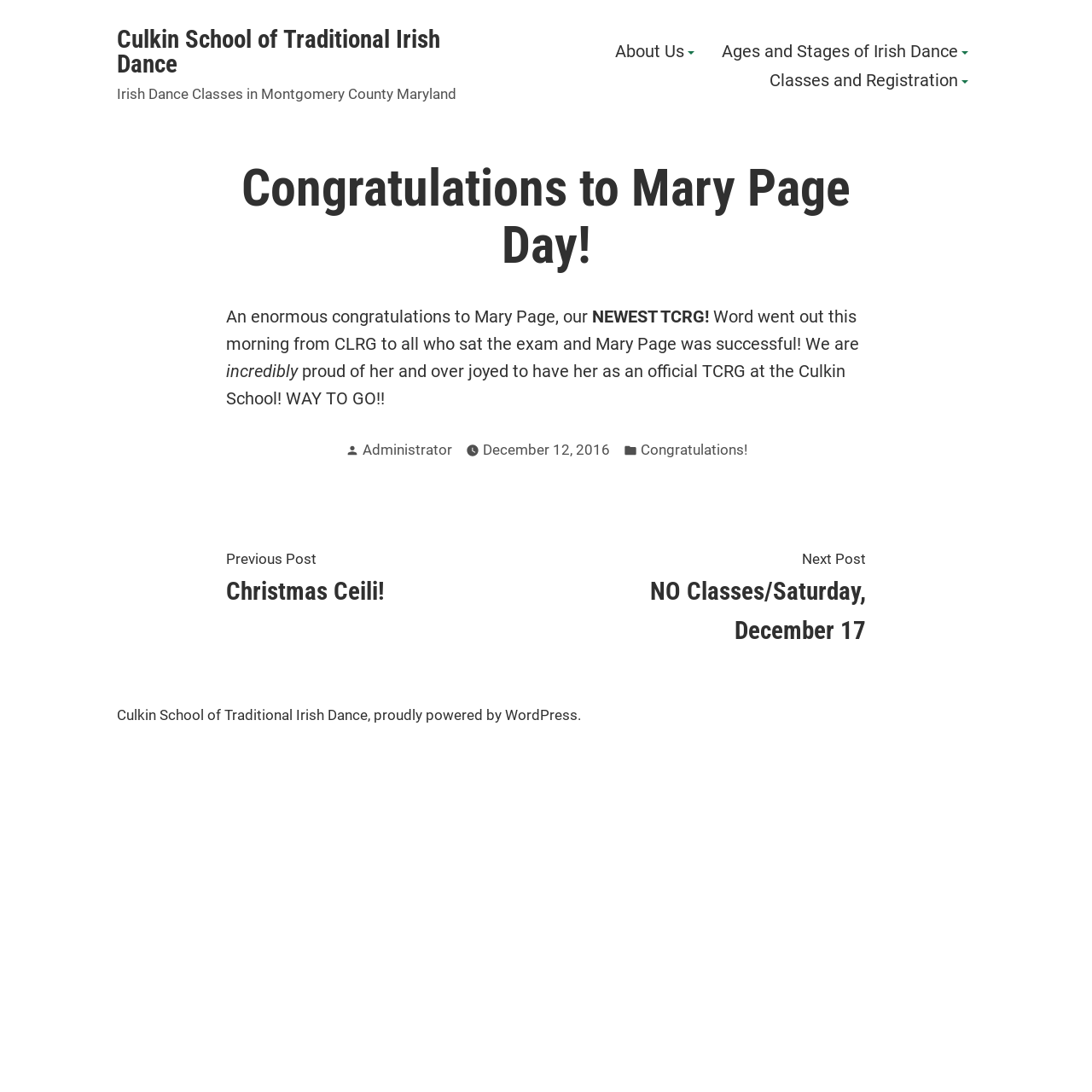Locate the bounding box coordinates of the item that should be clicked to fulfill the instruction: "View signed statement uploaded by santiago".

None